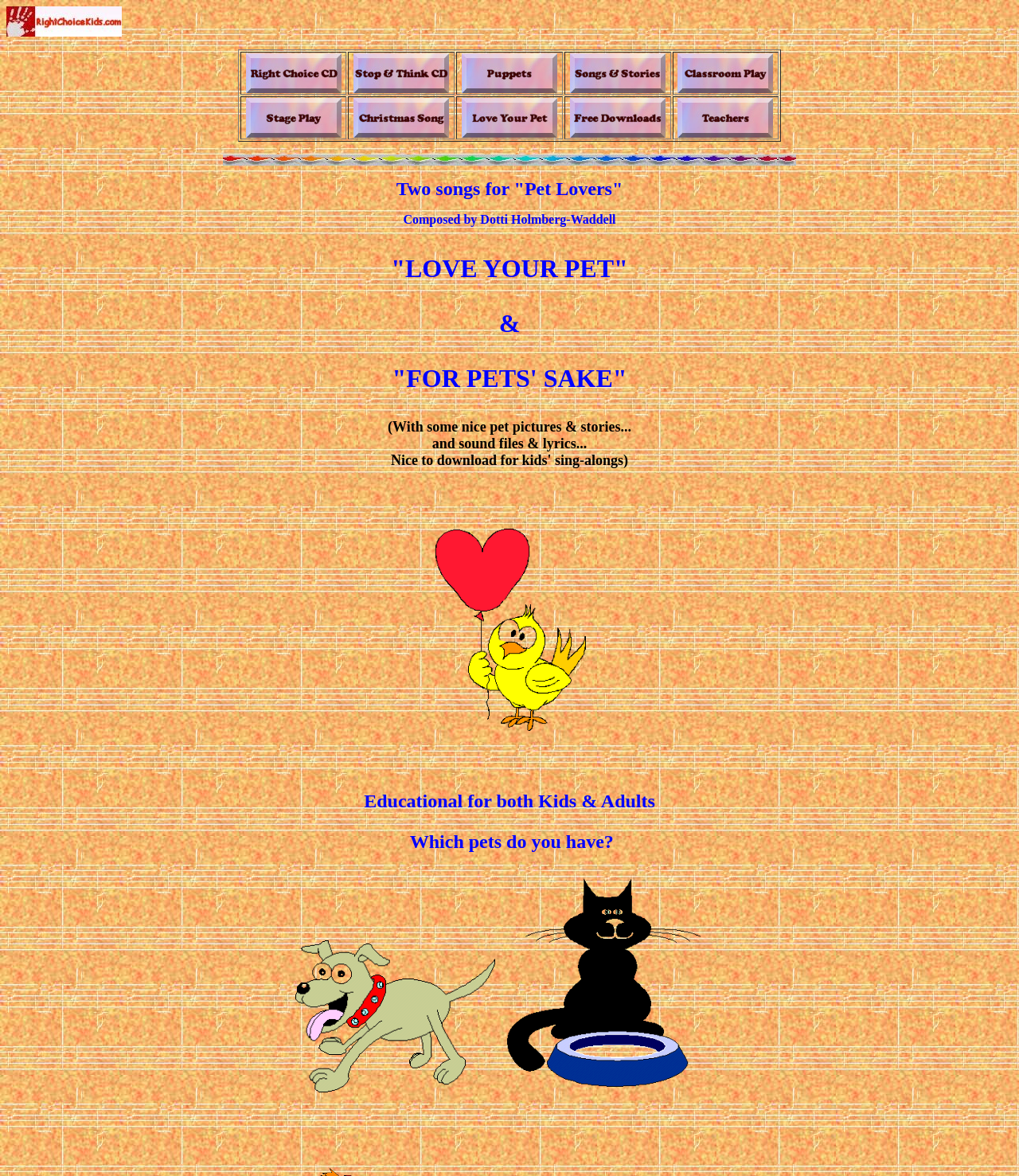What is the composer's name?
Look at the image and provide a detailed response to the question.

The composer's name is 'Dotti Holmberg-Waddell' as mentioned in the StaticText 'Composed by Dotti Holmberg-Waddell' at coordinates [0.396, 0.181, 0.604, 0.192].